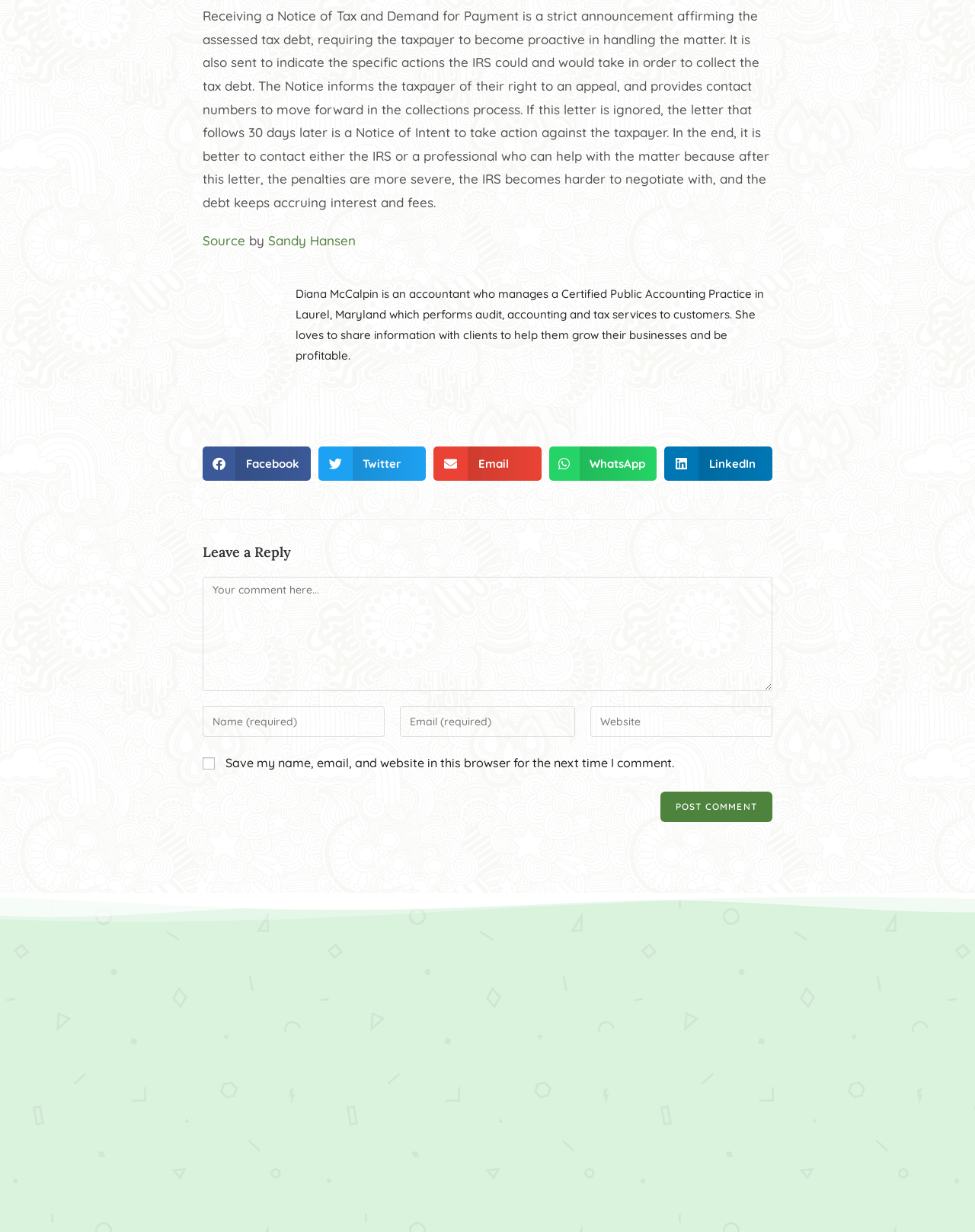What is the label of the first textbox in the comment section?
Based on the screenshot, provide a one-word or short-phrase response.

Comment